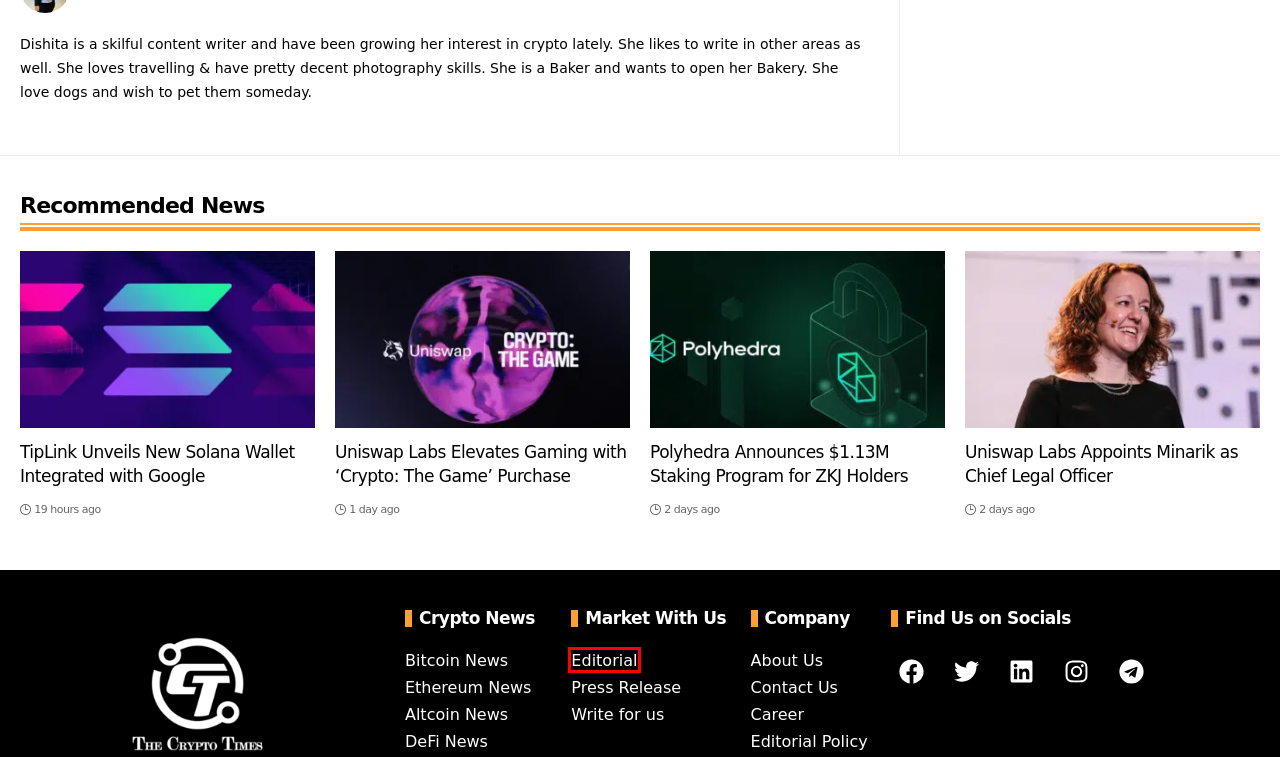Given a screenshot of a webpage with a red bounding box highlighting a UI element, determine which webpage description best matches the new webpage that appears after clicking the highlighted element. Here are the candidates:
A. TipLink Unveils New Solana Wallet Integrated with Google
B. Uniswap Labs Appoints Minarik as Chief Legal Officer
C. Uniswap Labs Elevate Gaming with ‘Crypto: The Game’ Purchase
D. The Crypto Times - One-Stop Destination for Crypto Press Releases
E. Contact Us | The Crypto Times
F. Polyhedra Announces $1.13M Staking Program for ZKJ Holders
G. Write For Us about NFT, Bitcoin, Ethereum, DeFi | The Crypto Times
H. Editorial Articles | The Crypto Times

H